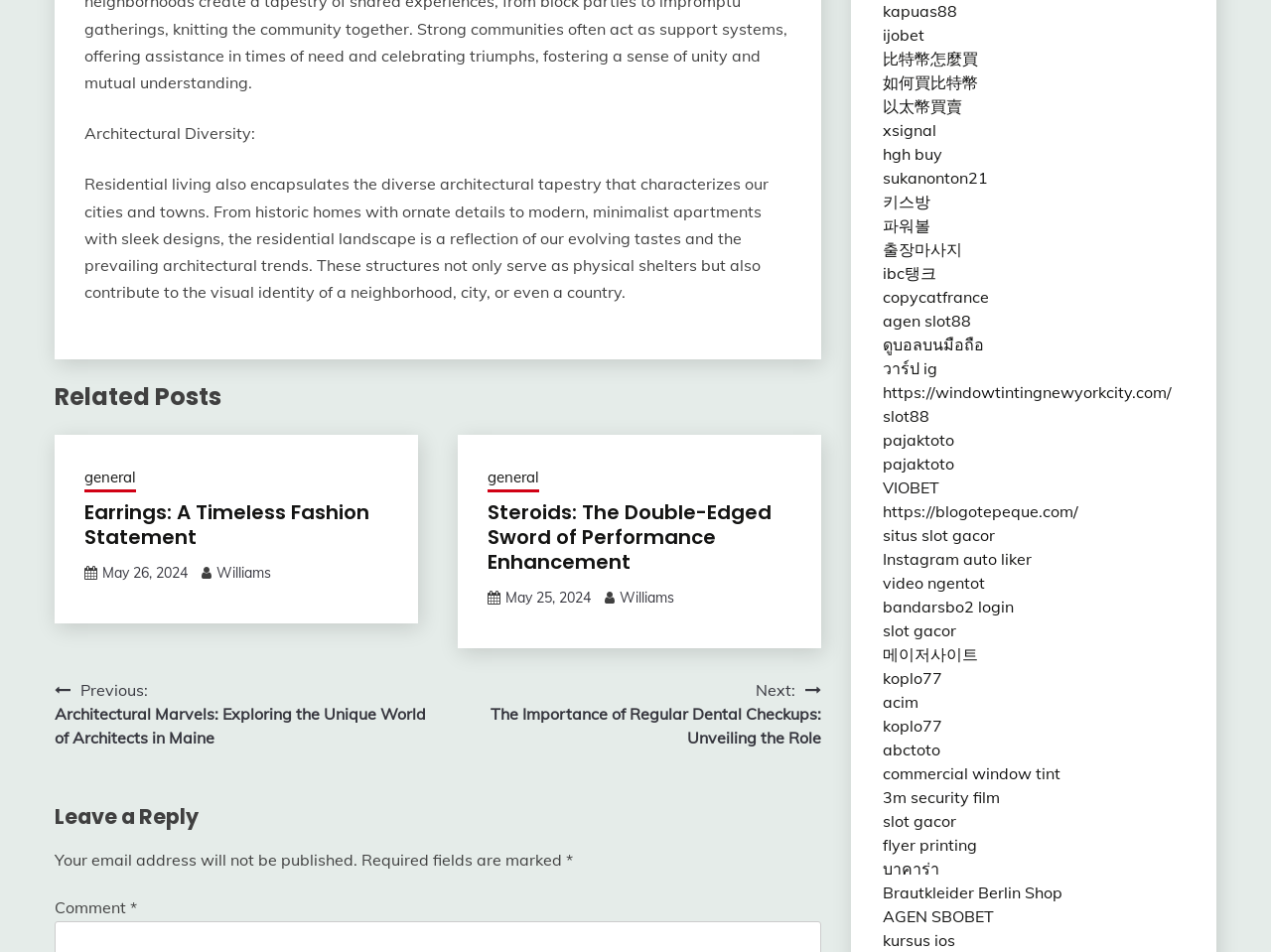Using the provided description: "May 26, 2024May 26, 2024", find the bounding box coordinates of the corresponding UI element. The output should be four float numbers between 0 and 1, in the format [left, top, right, bottom].

[0.08, 0.592, 0.148, 0.611]